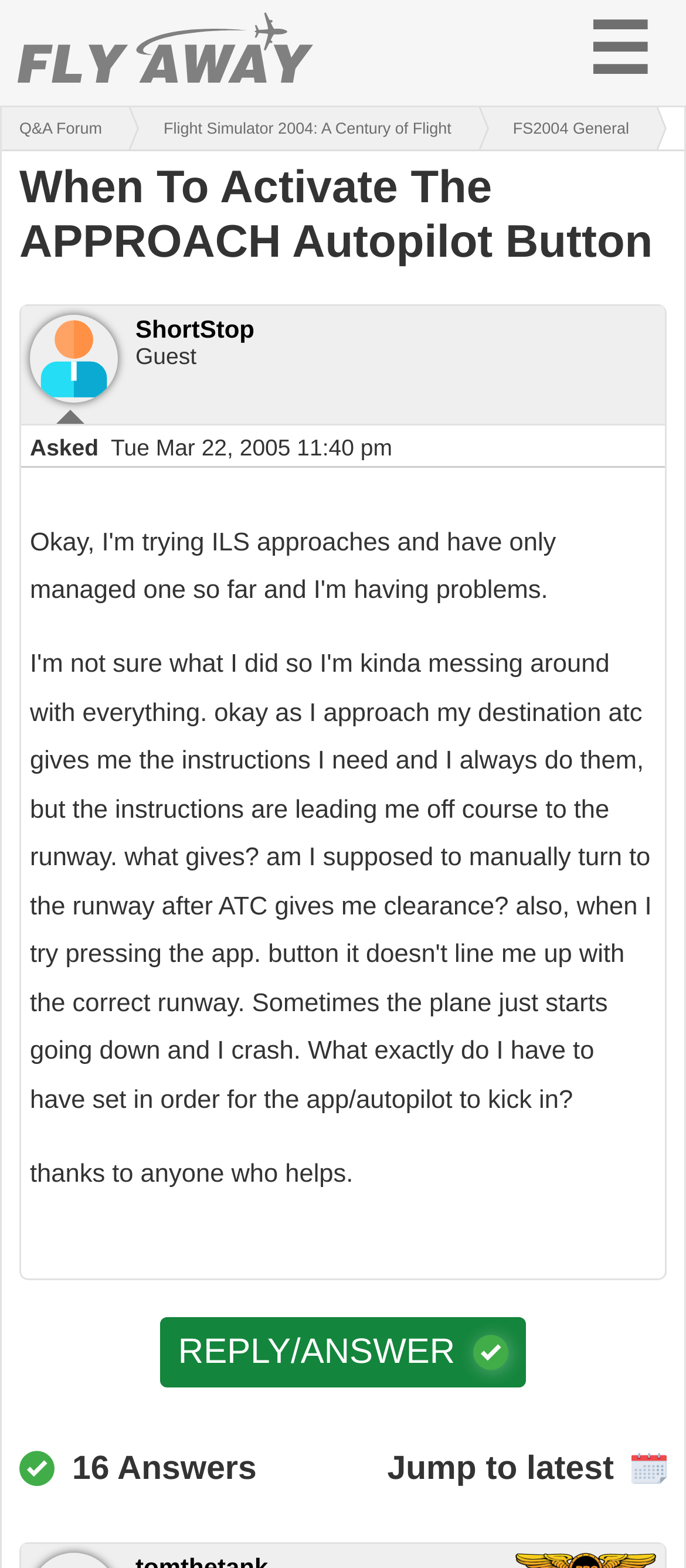Find and generate the main title of the webpage.

When To Activate The APPROACH Autopilot Button